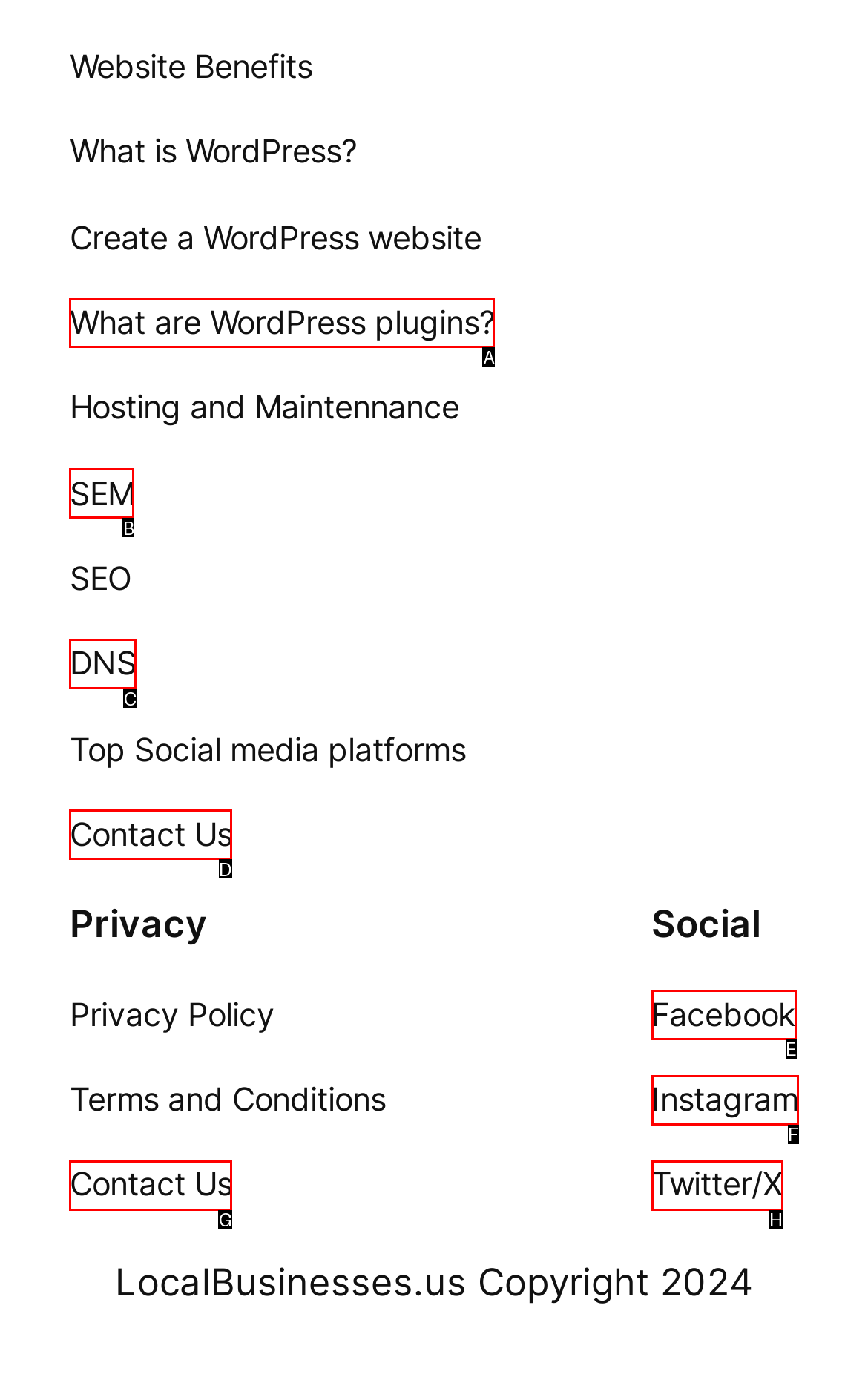Select the HTML element that needs to be clicked to carry out the task: Contact us
Provide the letter of the correct option.

D